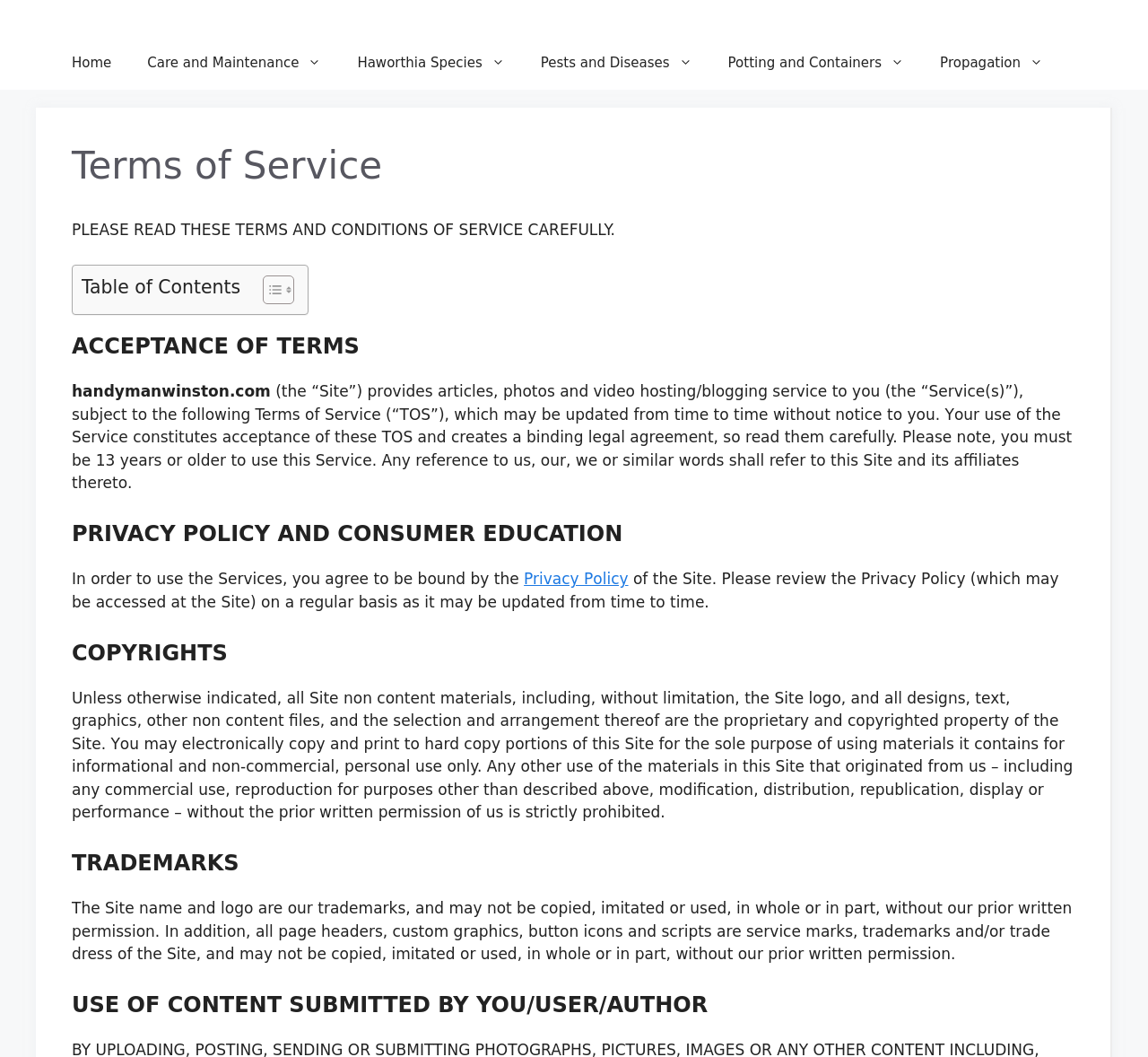Extract the bounding box for the UI element that matches this description: "Privacy Pοlicy".

[0.456, 0.539, 0.547, 0.556]